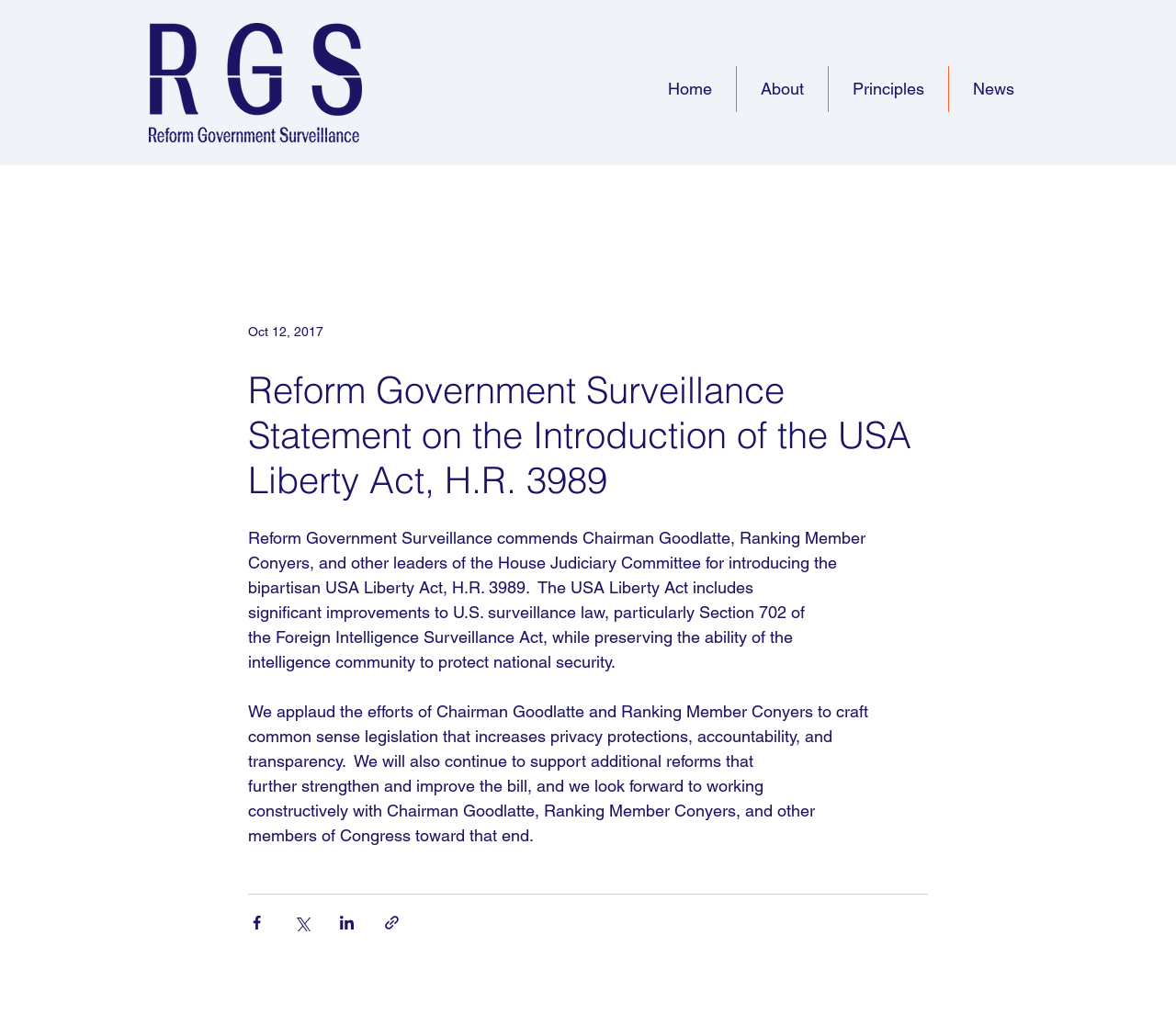Respond to the question with just a single word or phrase: 
How many social media sharing buttons are there?

4